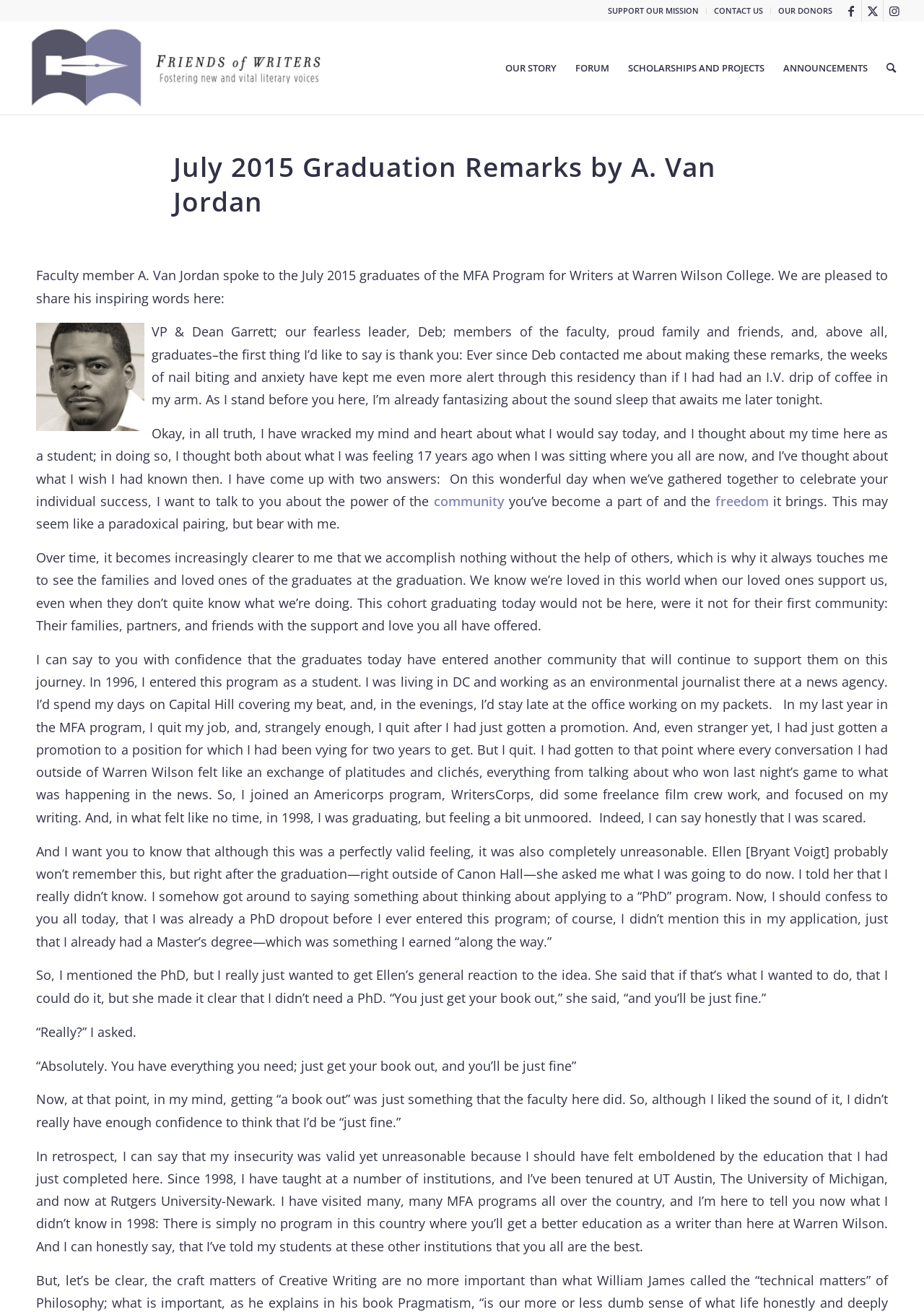Using the given element description, provide the bounding box coordinates (top-left x, top-left y, bottom-right x, bottom-right y) for the corresponding UI element in the screenshot: OUR DONORS

[0.842, 0.0, 0.901, 0.016]